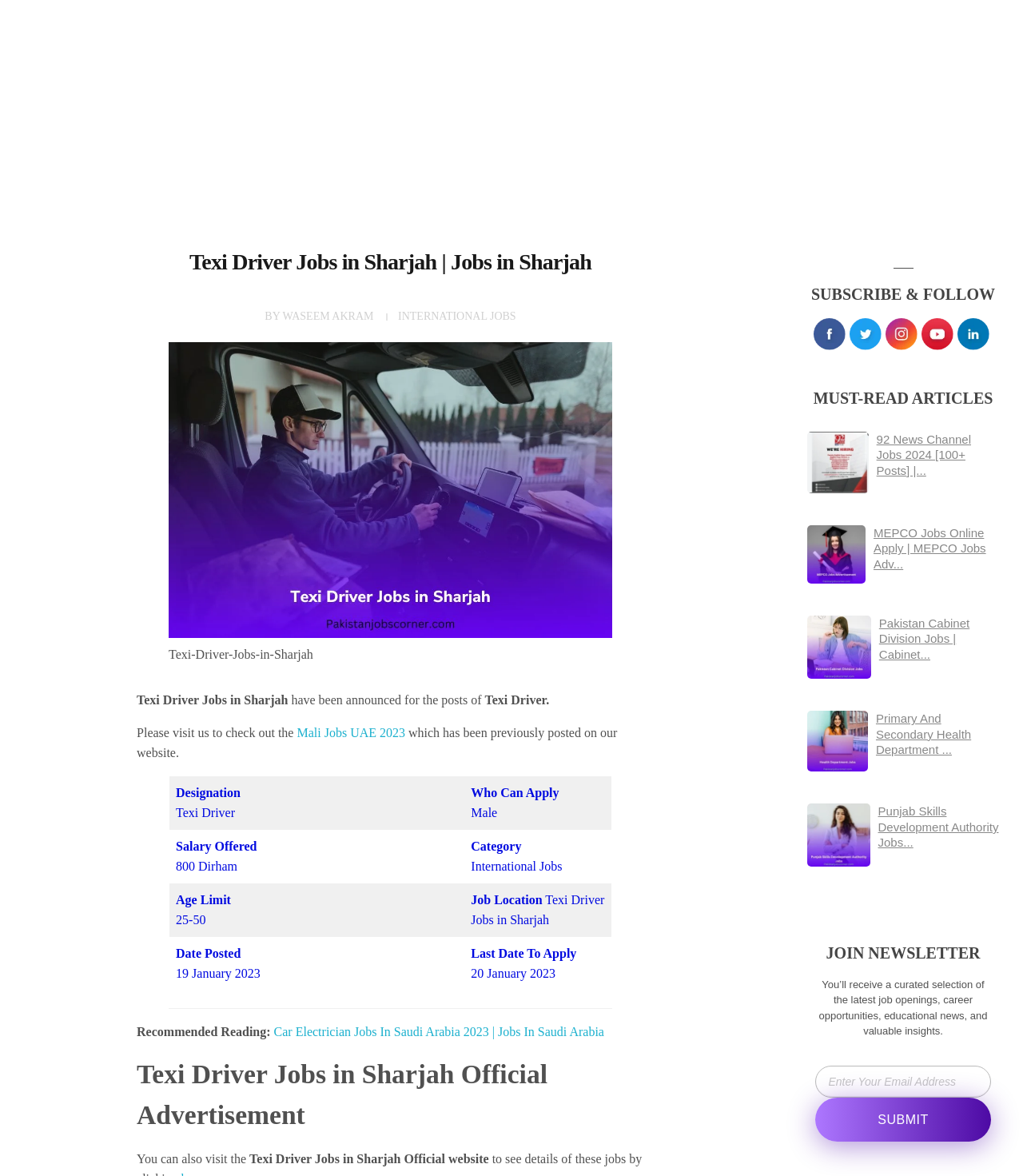Please reply to the following question using a single word or phrase: 
What is the designation of the job?

Texi Driver